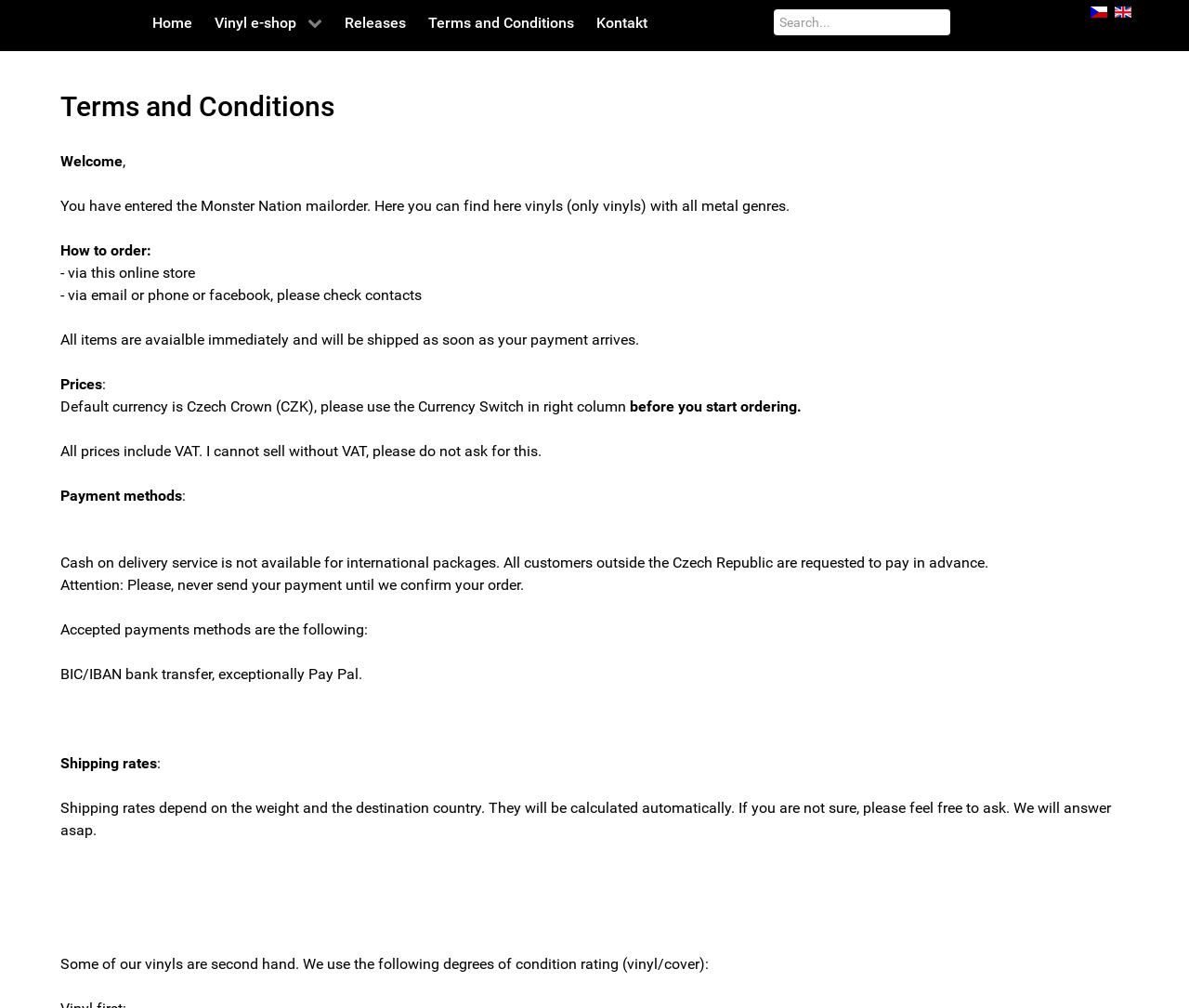What is the default currency used on this website?
Please respond to the question with a detailed and informative answer.

The webpage explicitly states that the default currency is Czech Crown (CZK) and advises users to use the Currency Switch in the right column before starting to order.